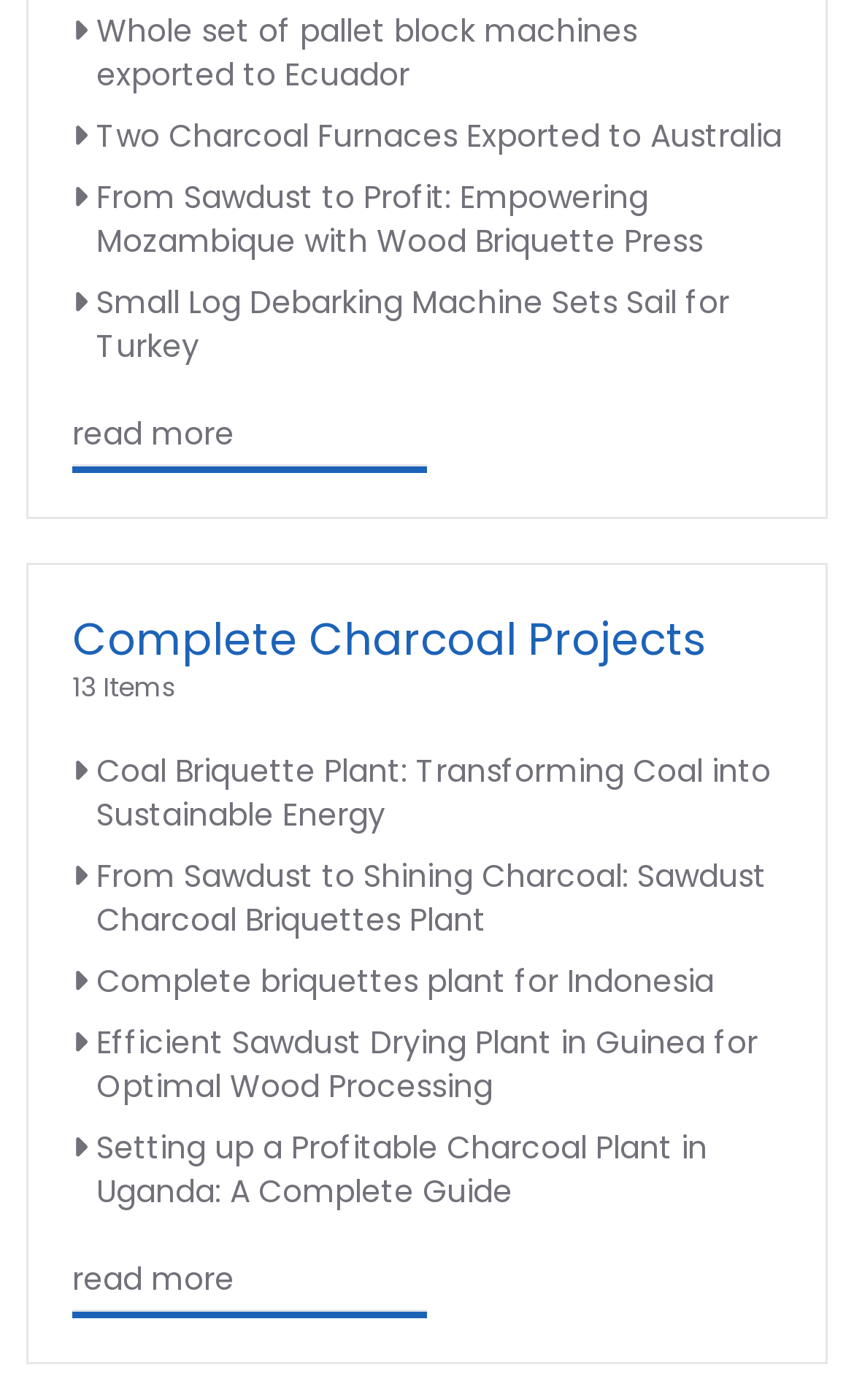Please give a succinct answer to the question in one word or phrase:
How many links are there in total?

11